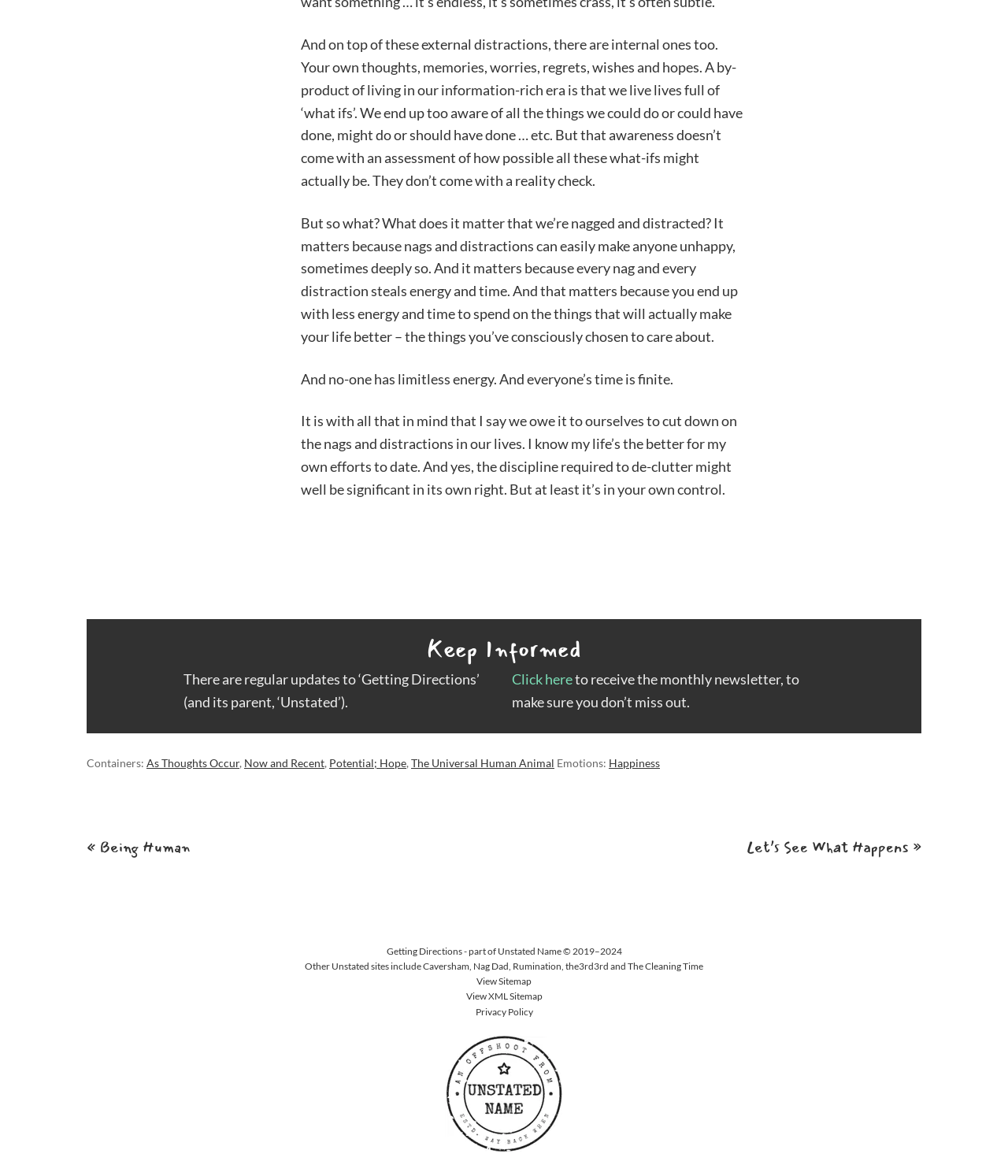Using the details from the image, please elaborate on the following question: What is the name of the website?

The website's name is mentioned in the footer section, which links to 'Unstated Name', suggesting that this is the name of the website or the author's name.